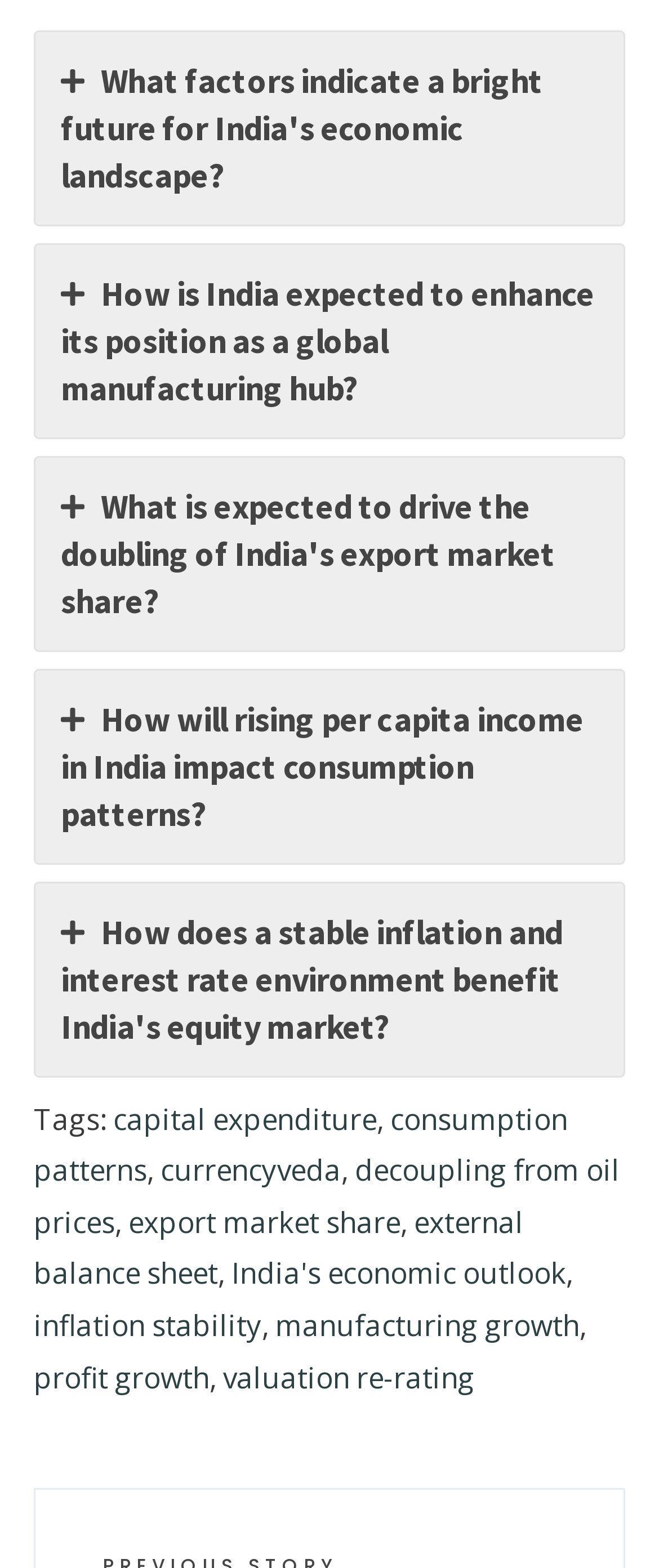Locate the coordinates of the bounding box for the clickable region that fulfills this instruction: "View the article about what drives the doubling of India's export market share".

[0.054, 0.292, 0.946, 0.414]